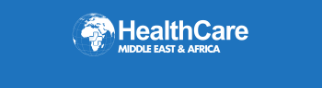Explain the image thoroughly, highlighting all key elements.

The image features the logo of "HealthCare Middle East & Africa," set against a vibrant blue background. The logo prominently showcases a globe with a focus on the Africa region, symbolizing the magazine's commitment to healthcare in this area. The text "HealthCare MIDDLE EAST & AFRICA" is displayed in bold, white font, emphasizing its focus on the healthcare and pharmaceutical sectors across these regions. This publication serves as a key resource for industry news, insights, and collaboration opportunities within the healthcare community in Africa and the Middle East.